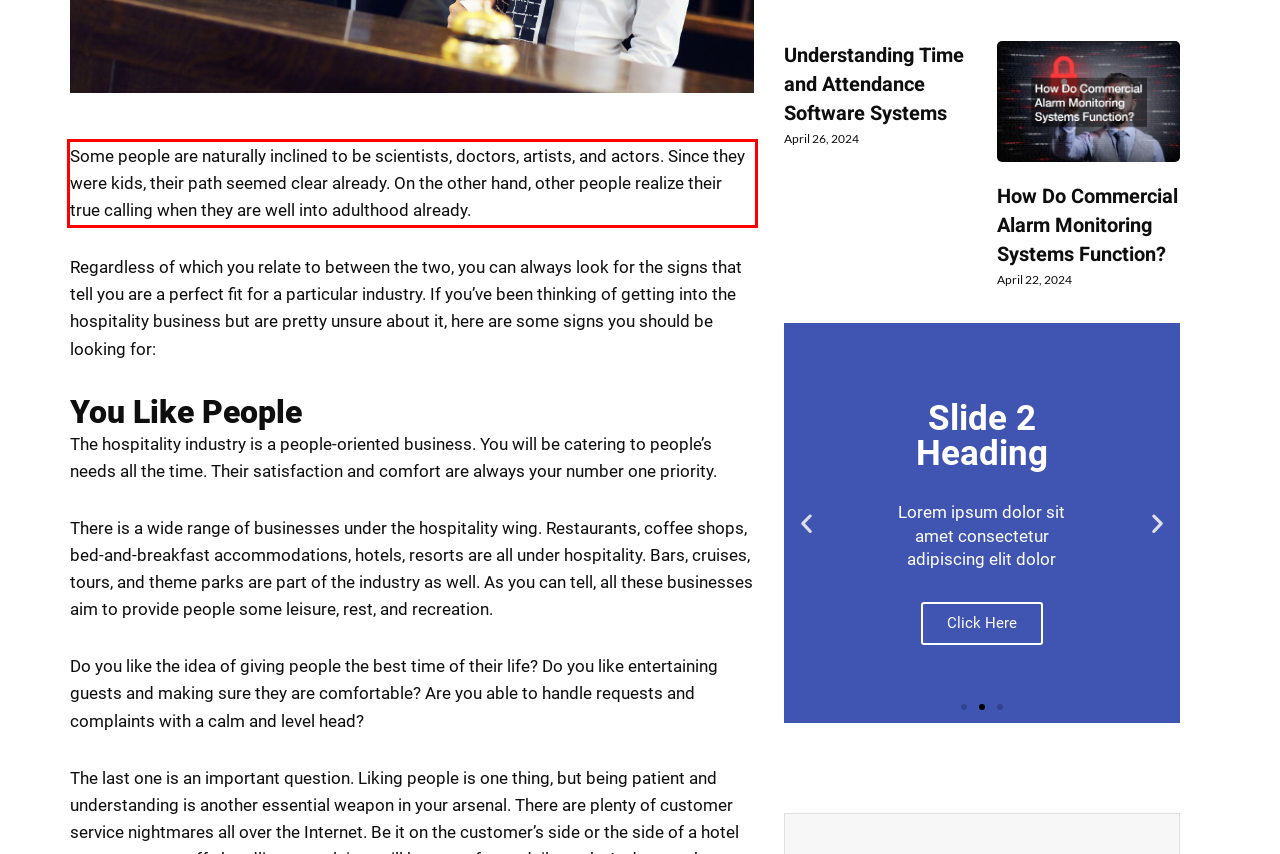Examine the screenshot of the webpage, locate the red bounding box, and generate the text contained within it.

Some people are naturally inclined to be scientists, doctors, artists, and actors. Since they were kids, their path seemed clear already. On the other hand, other people realize their true calling when they are well into adulthood already.